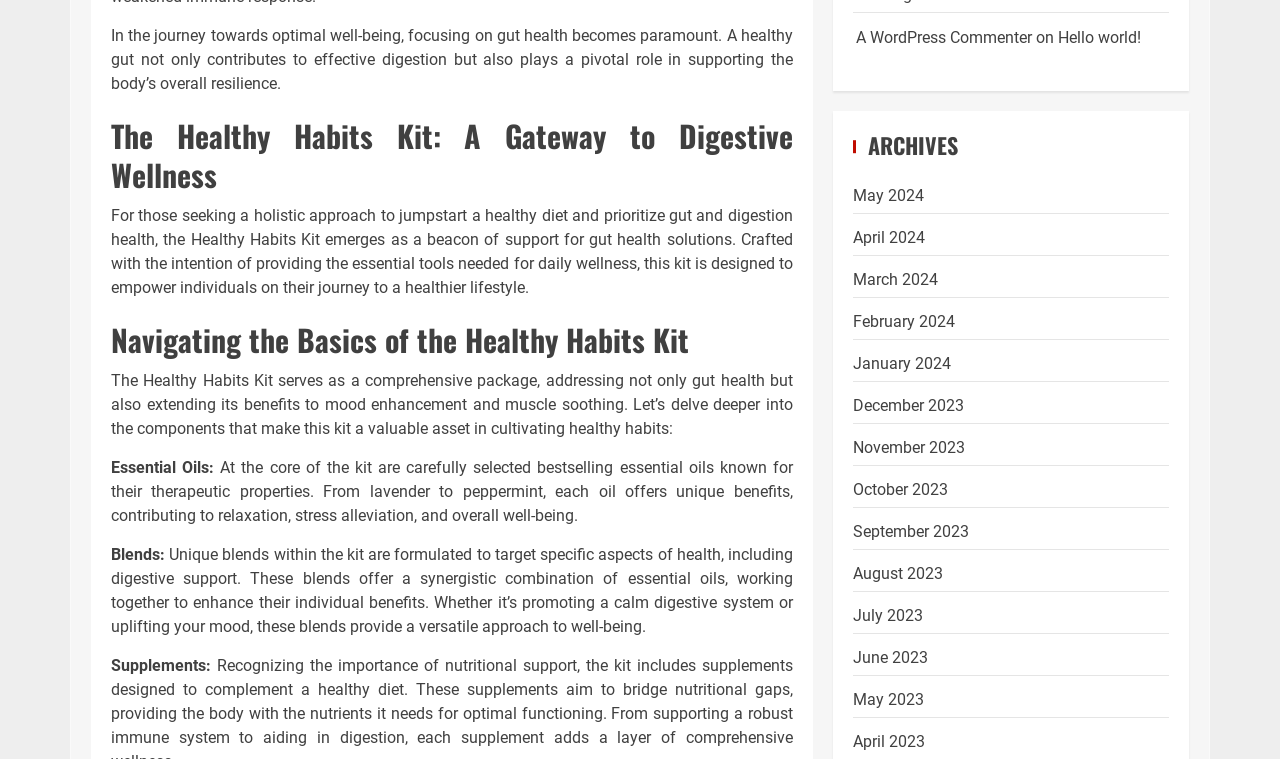What type of content is listed under 'ARCHIVES'? Look at the image and give a one-word or short phrase answer.

Monthly links